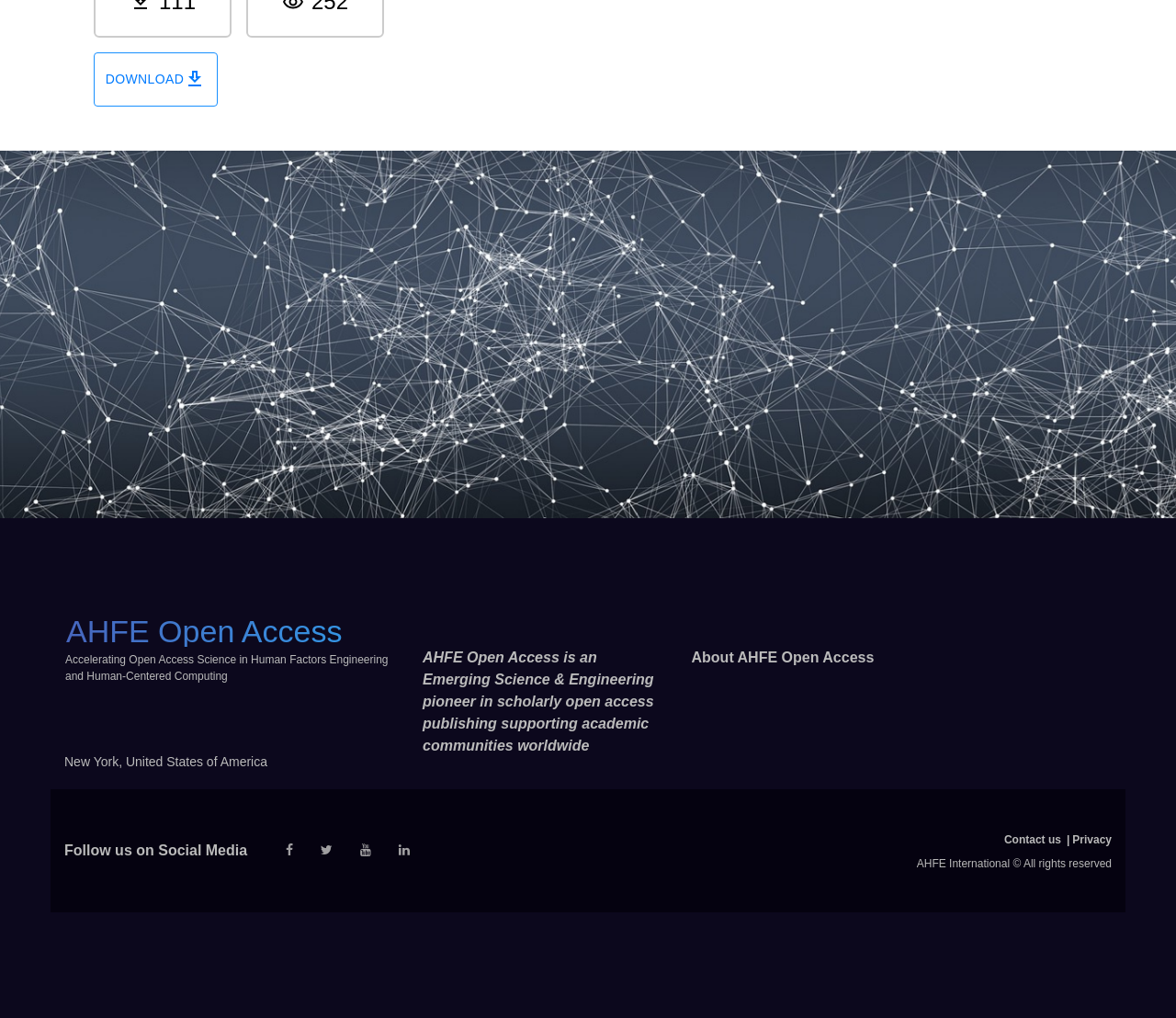How can I contact AHFE Open Access?
Provide a detailed and extensive answer to the question.

I found the answer by looking at the footer section of the webpage, where it has a link 'Contact us'.